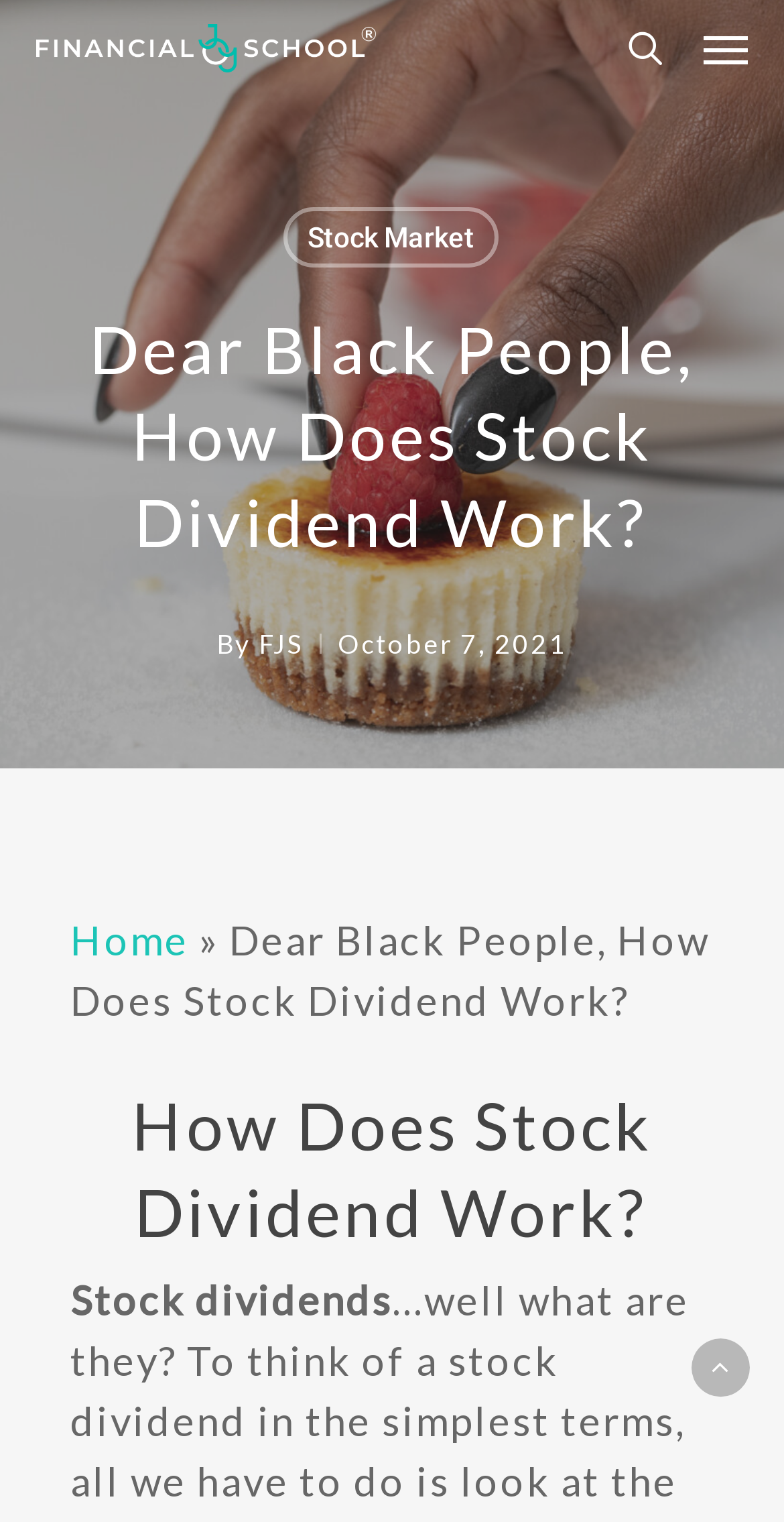Identify and generate the primary title of the webpage.

Dear Black People, How Does Stock Dividend Work?